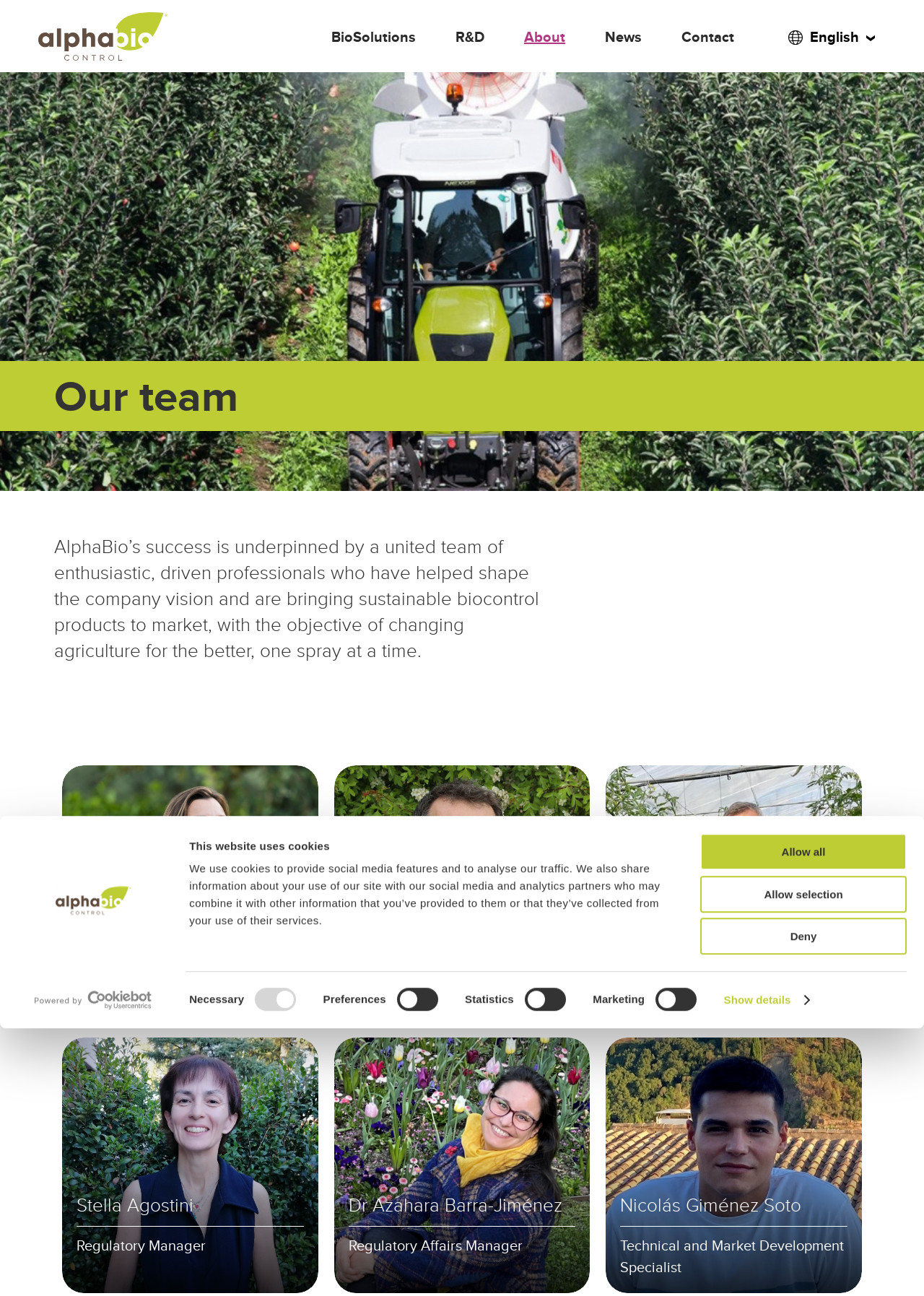Could you specify the bounding box coordinates for the clickable section to complete the following instruction: "Click the logo"?

[0.06, 0.602, 0.142, 0.627]